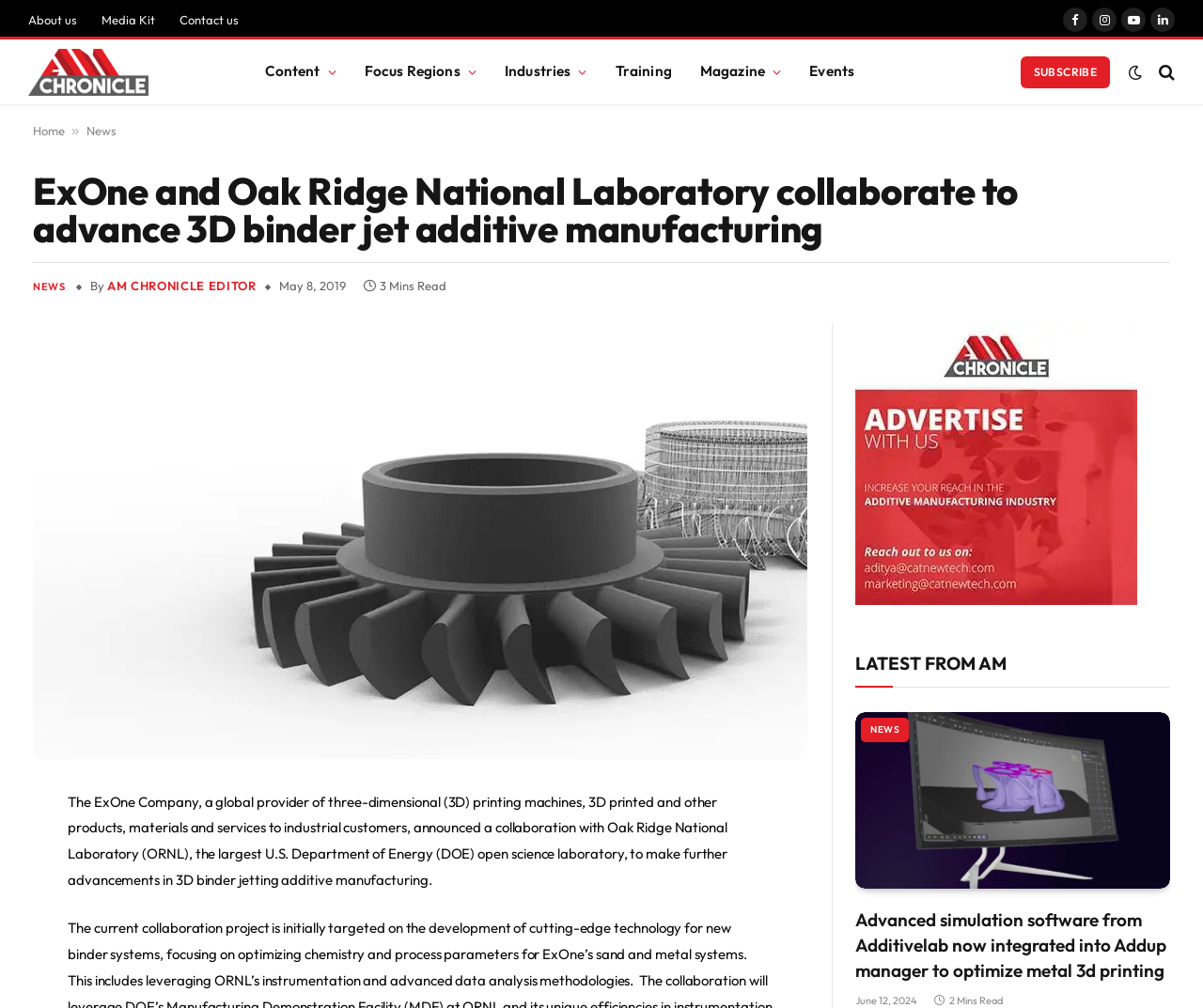Pinpoint the bounding box coordinates of the element you need to click to execute the following instruction: "Read the latest news". The bounding box should be represented by four float numbers between 0 and 1, in the format [left, top, right, bottom].

[0.027, 0.276, 0.054, 0.292]